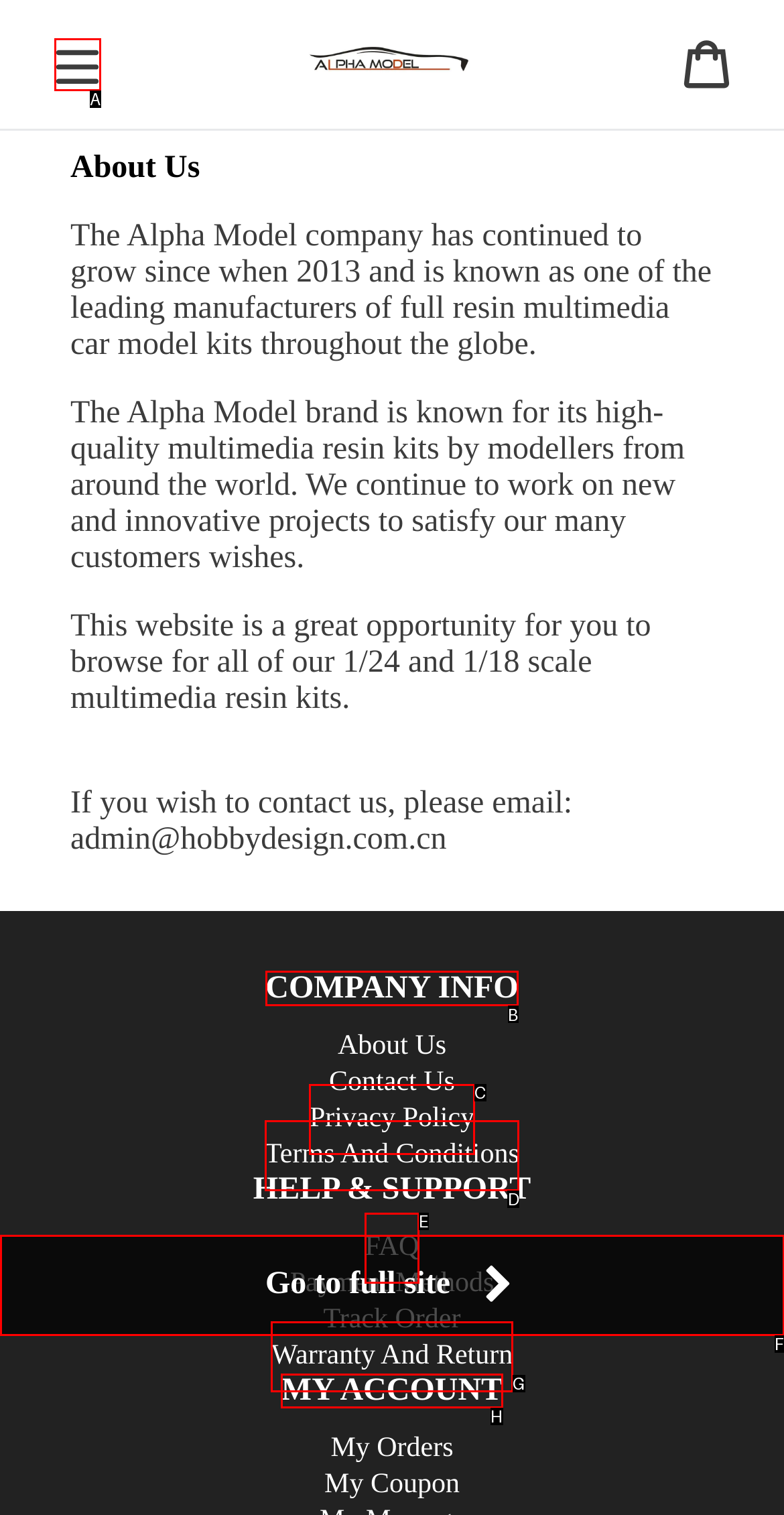Identify the correct HTML element to click to accomplish this task: visit company info page
Respond with the letter corresponding to the correct choice.

B